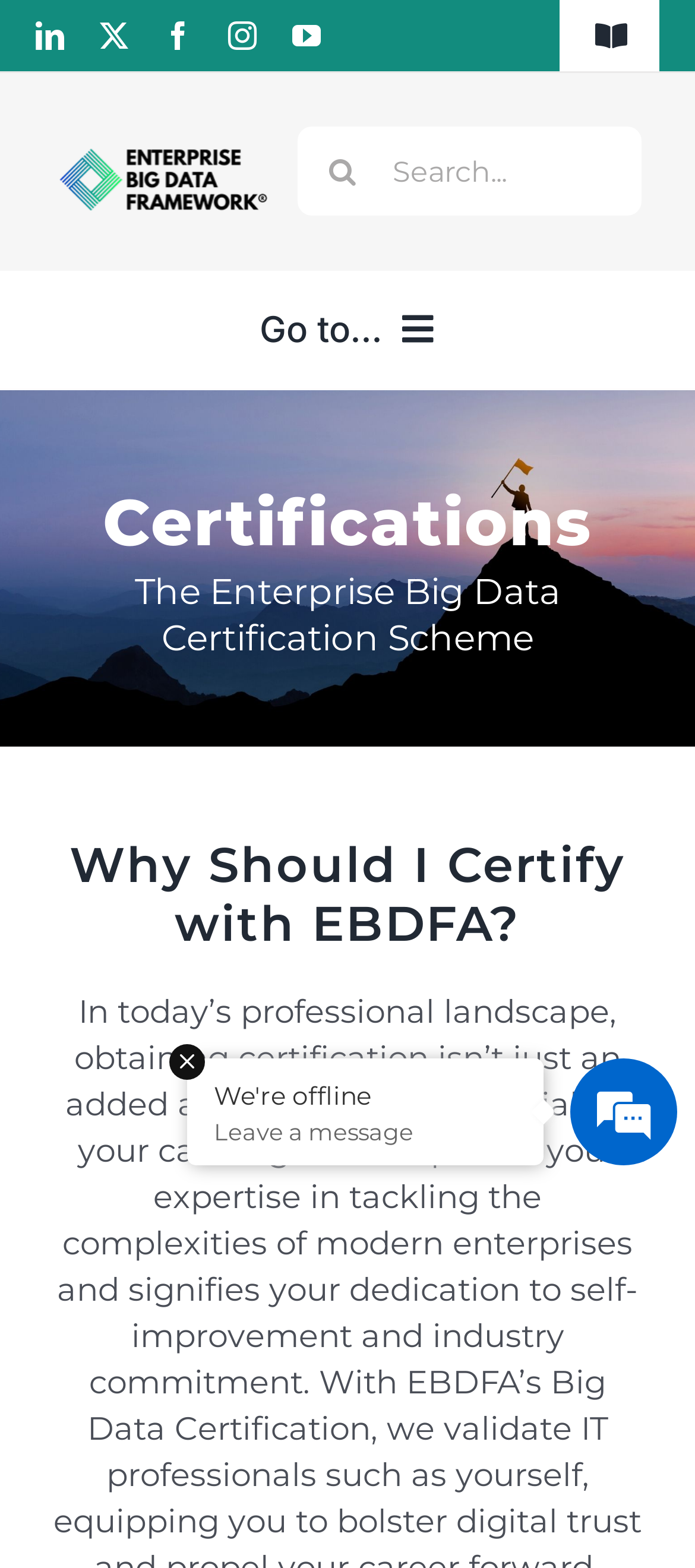Kindly determine the bounding box coordinates for the area that needs to be clicked to execute this instruction: "Click the EBDF Logo".

[0.077, 0.092, 0.395, 0.114]